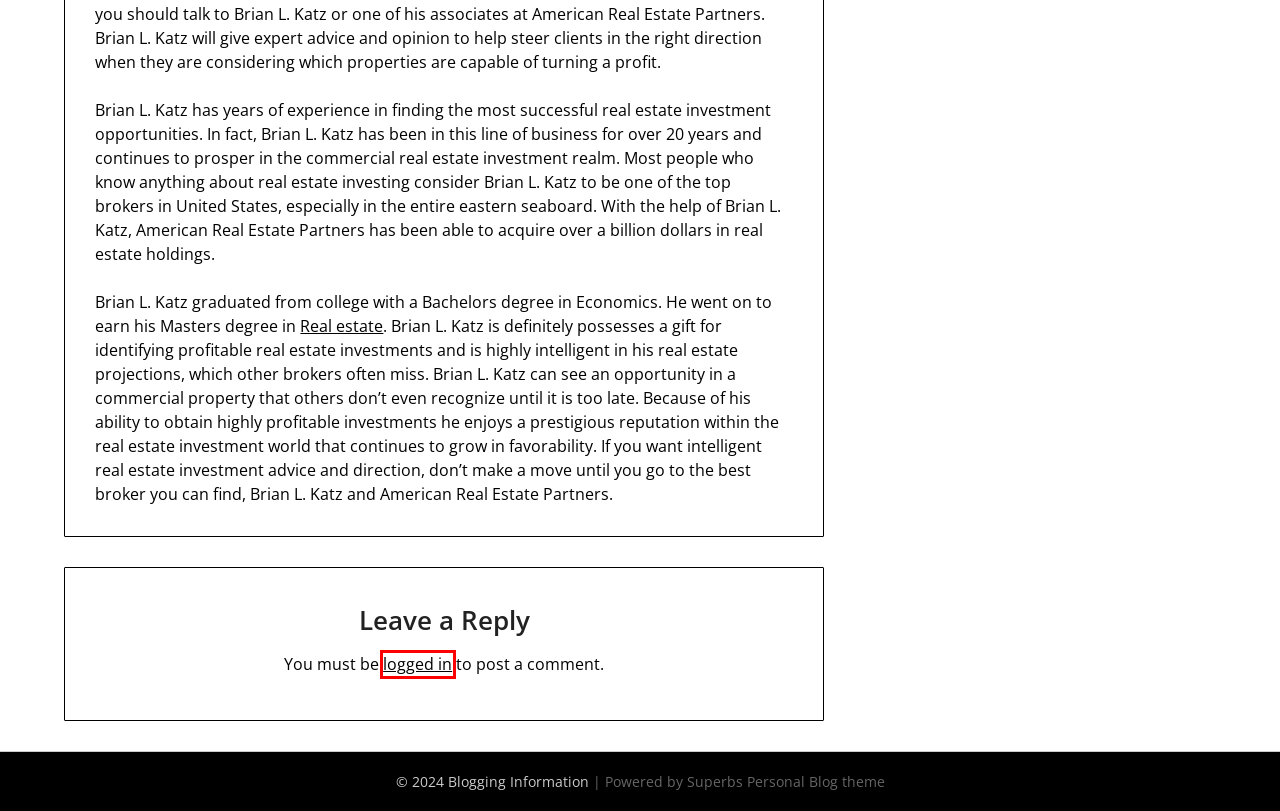A screenshot of a webpage is given with a red bounding box around a UI element. Choose the description that best matches the new webpage shown after clicking the element within the red bounding box. Here are the candidates:
A. Tips for Finding the Best Dispensary in Denver - Blogging Information
B. Fun Activities for Your Family Reunion - Blogging Information
C. Blogging Information - Blogging Information
D. Why Your Office Should Consider a Medical Answering Service - Blogging Information
E. PersonalBlogily | Premium WordPress Theme
F. What Are the Dangers of a Clogged Dyer Vent? - Blogging Information
G. Backyard Concepts for Impressing Your Guests
H. Log In ‹ Blogging Information — WordPress

H